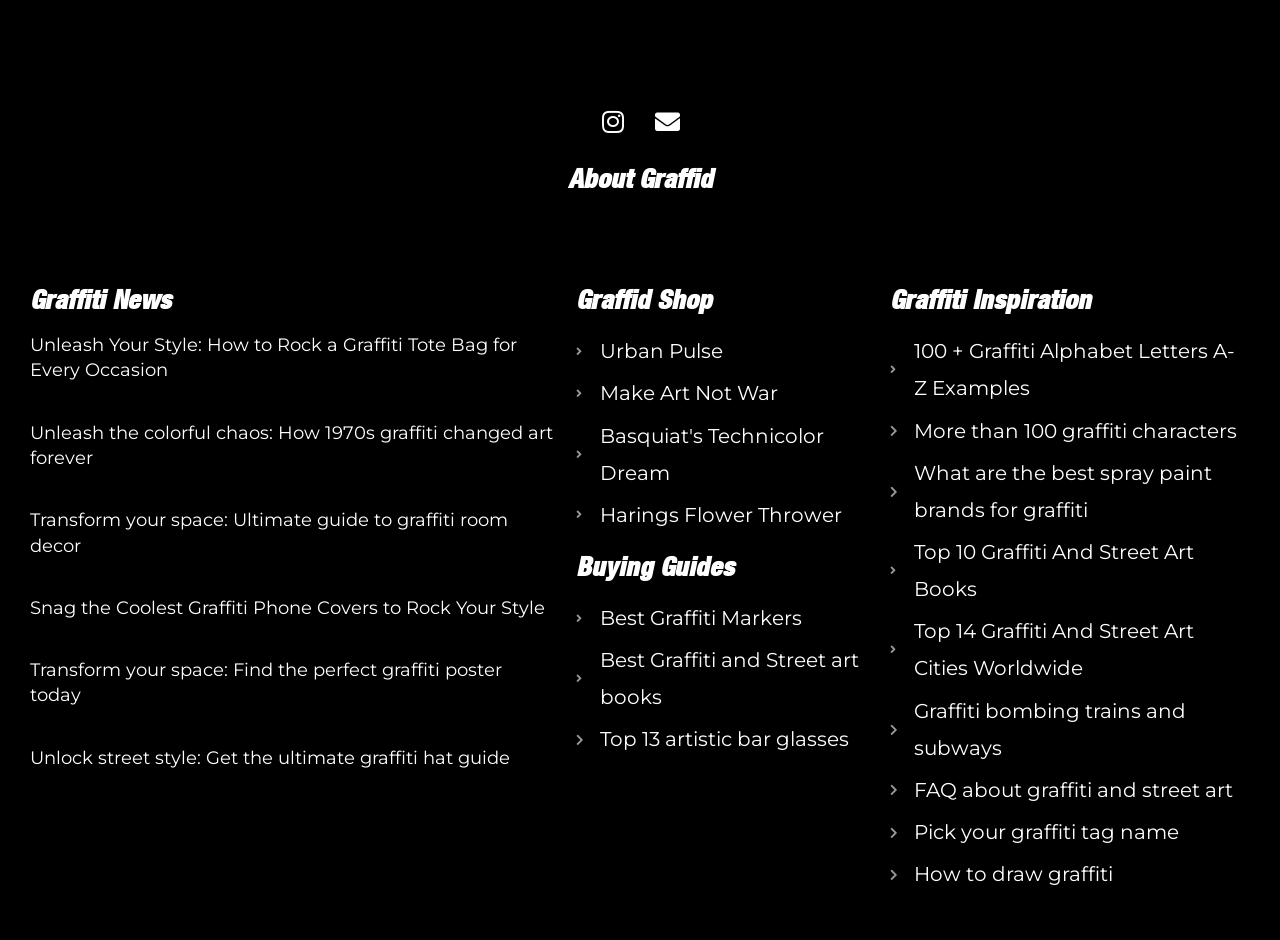Specify the bounding box coordinates of the area that needs to be clicked to achieve the following instruction: "Read more about Unleash Your Style: How to Rock a Graffiti Tote Bag for Every Occasion".

[0.023, 0.423, 0.071, 0.439]